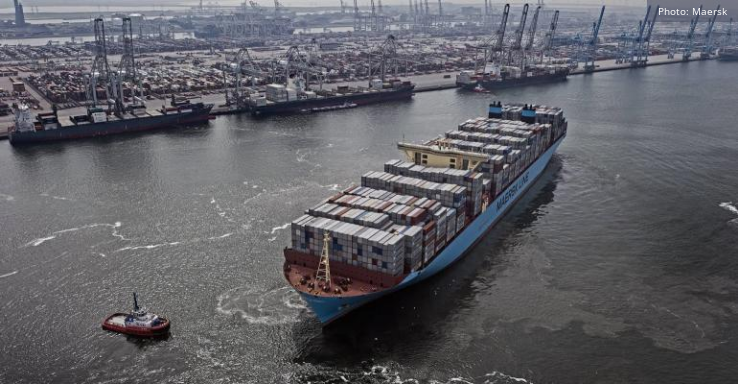Give a one-word or phrase response to the following question: What has Maersk been sharing since 2012?

Vessel observations